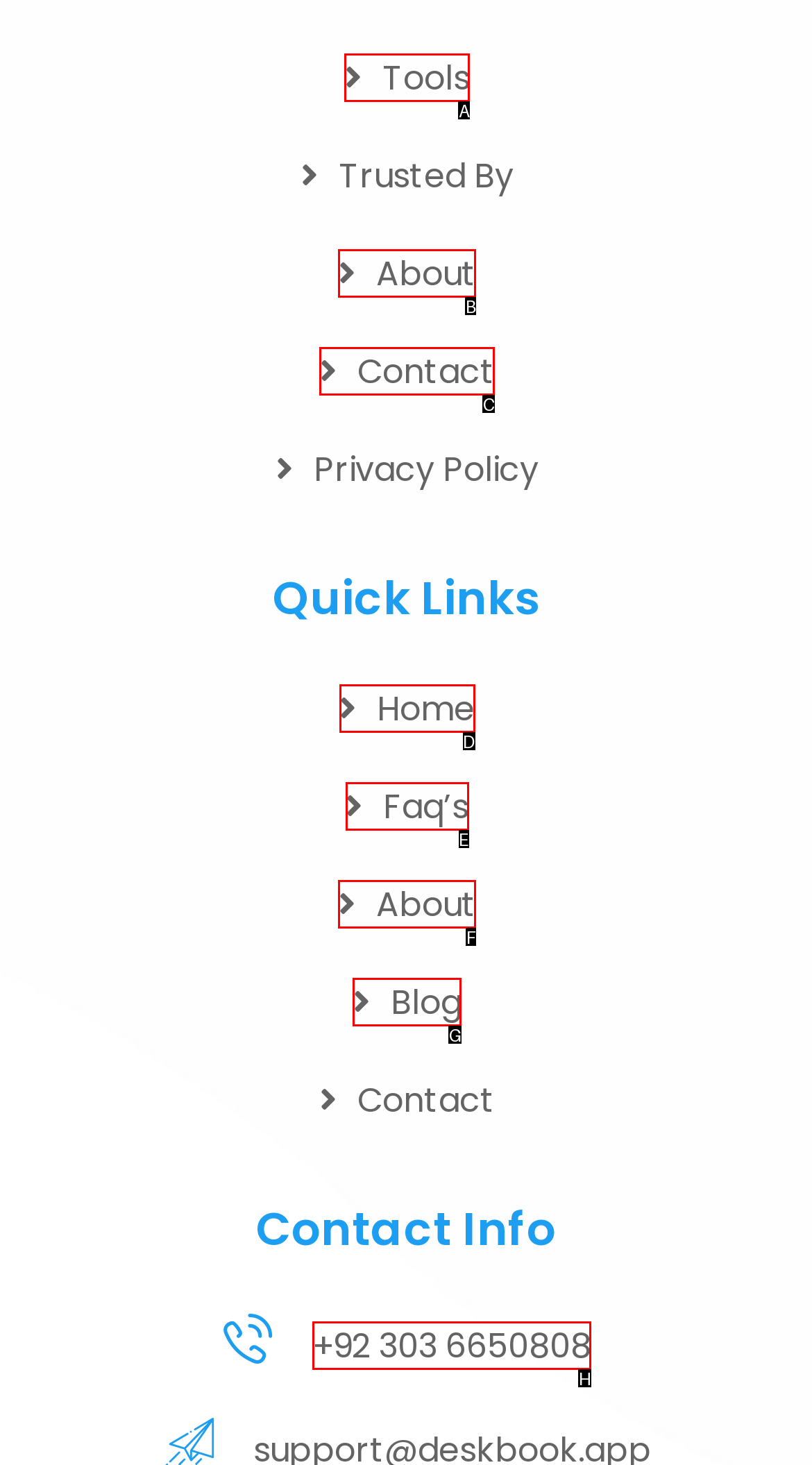Which HTML element should be clicked to complete the task: Call the phone number? Answer with the letter of the corresponding option.

H